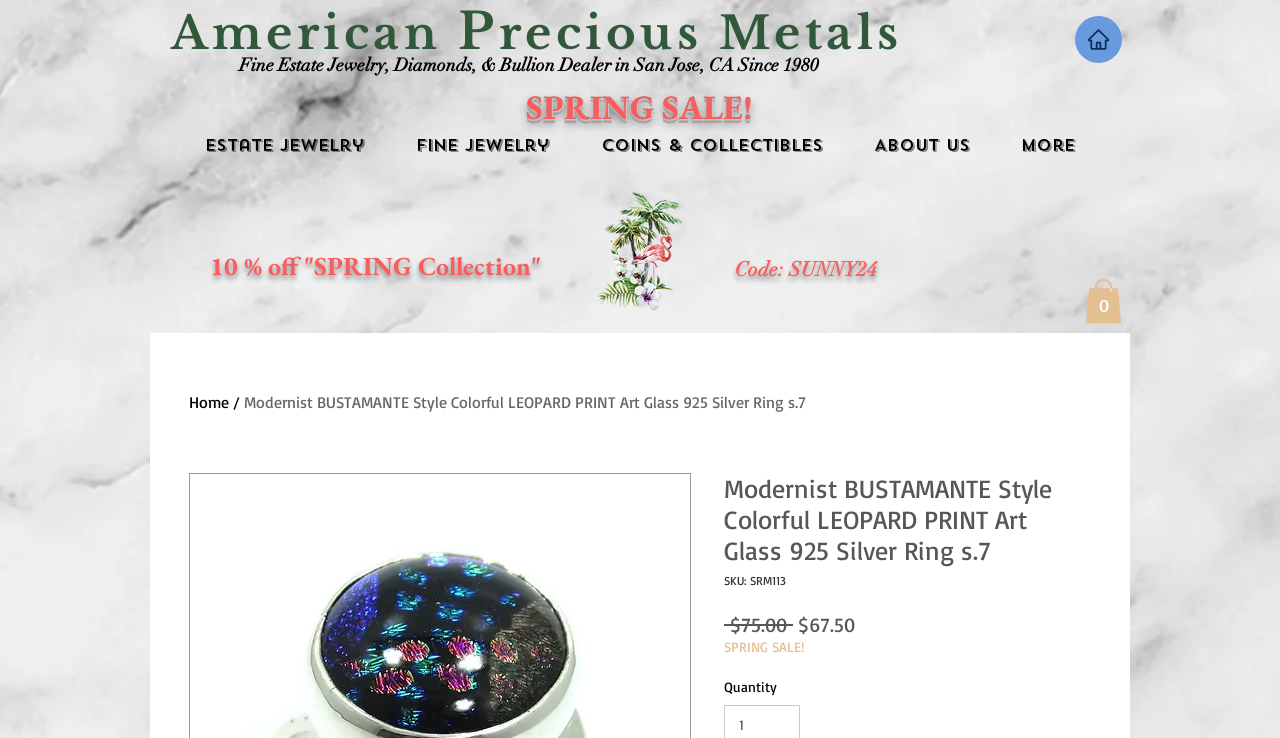Highlight the bounding box coordinates of the element that should be clicked to carry out the following instruction: "Open shopping cart". The coordinates must be given as four float numbers ranging from 0 to 1, i.e., [left, top, right, bottom].

[0.848, 0.379, 0.877, 0.438]